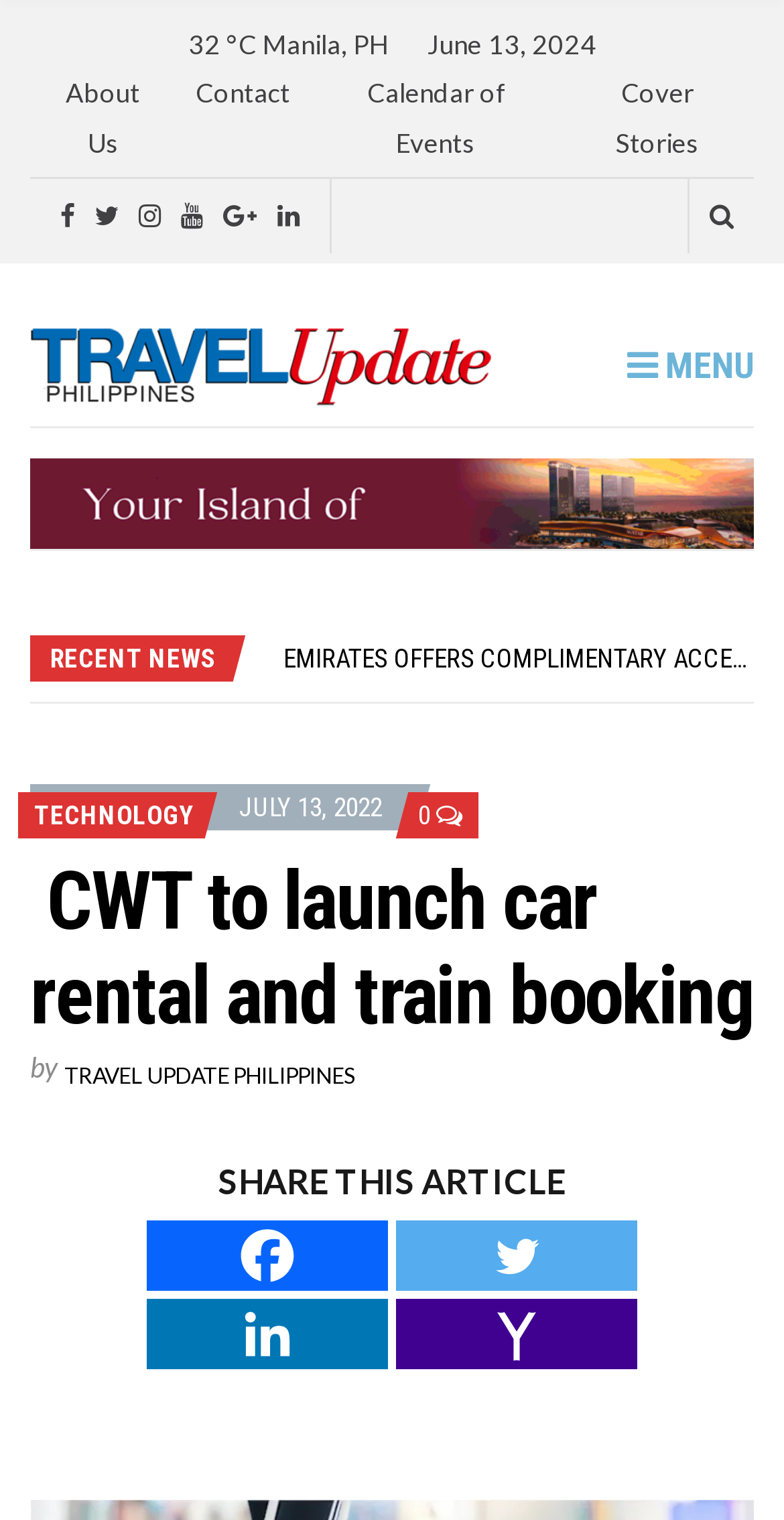Answer the following query with a single word or phrase:
What is the date of the article?

July 13, 2022